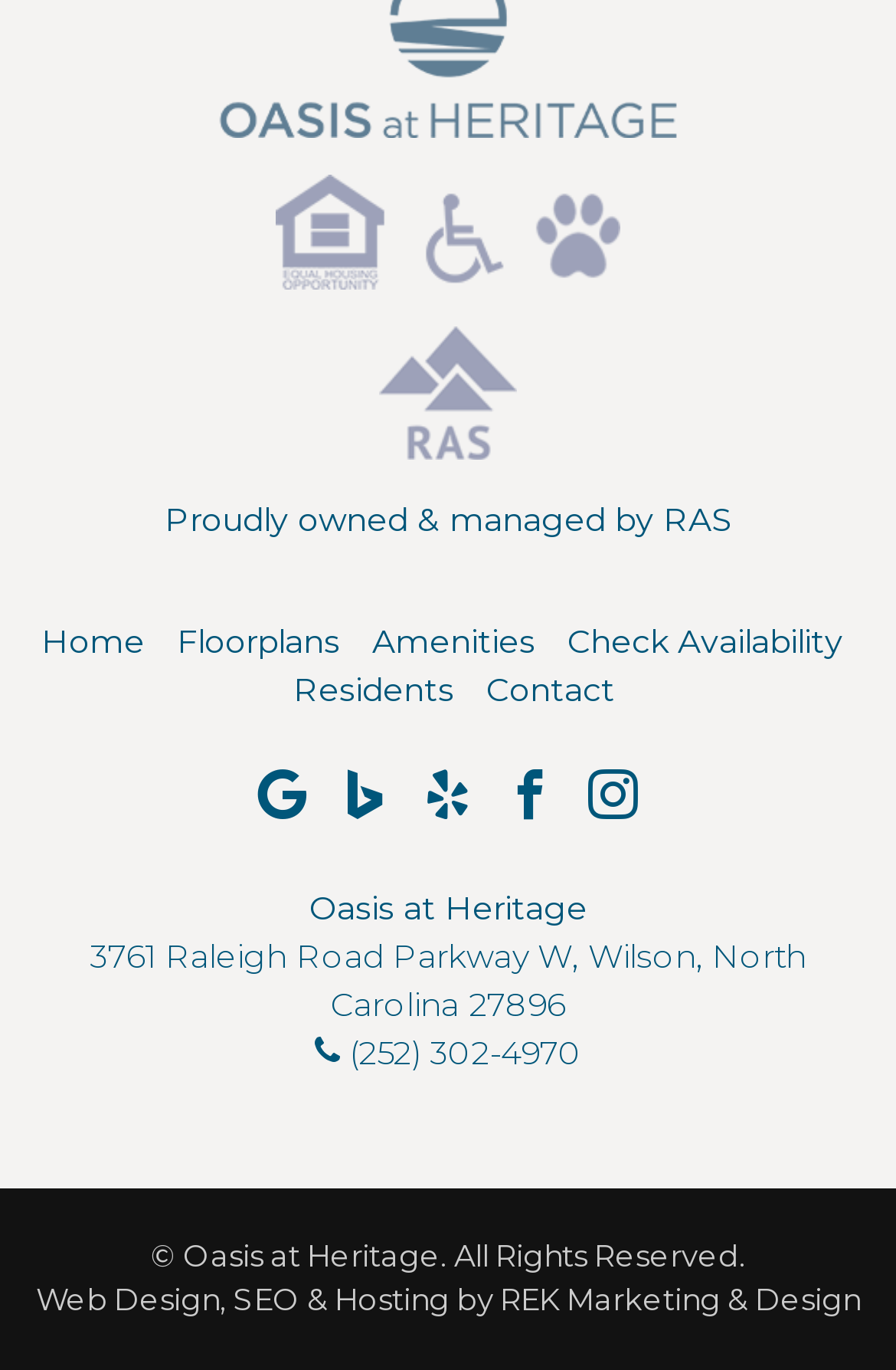Please determine the bounding box coordinates for the UI element described as: "alt="Oasis at Heritage"".

[0.244, 0.017, 0.756, 0.047]